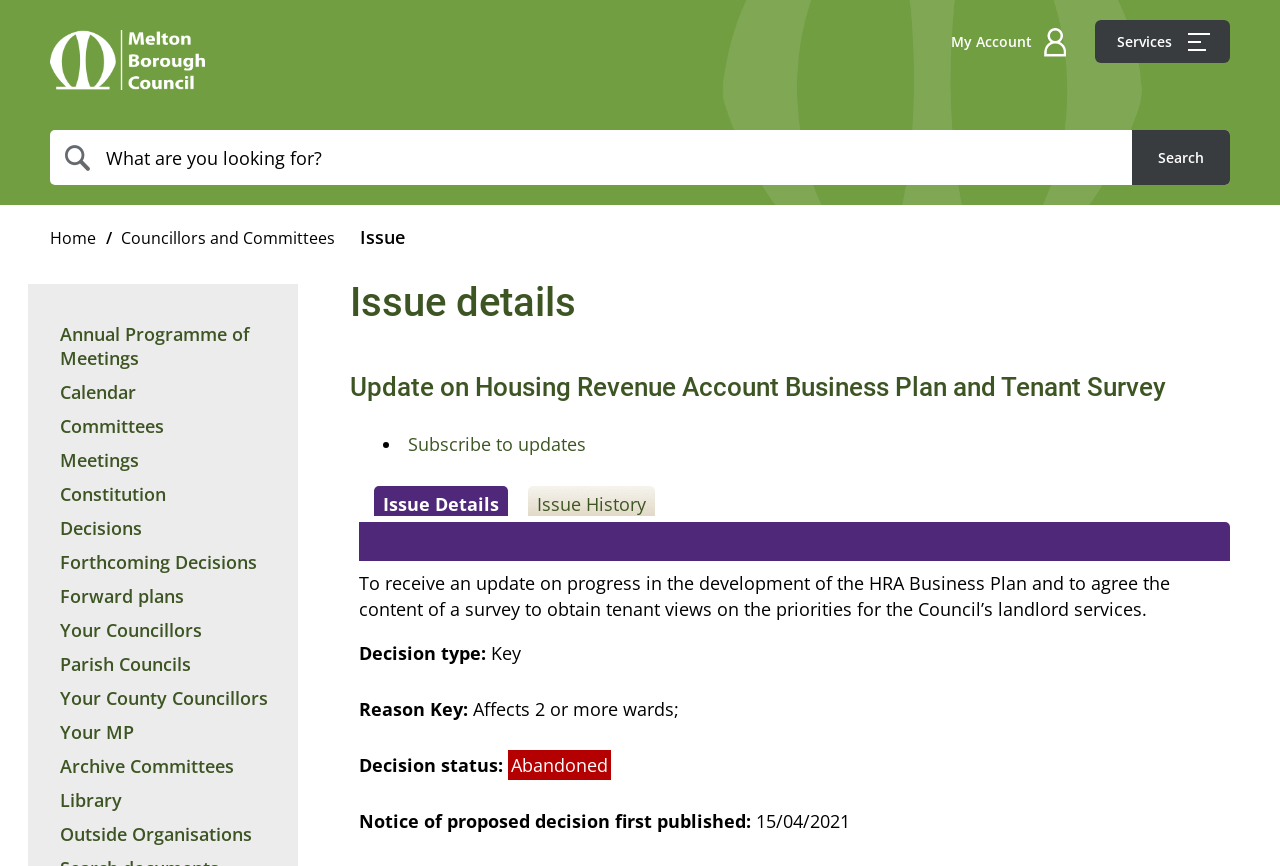Predict the bounding box of the UI element based on the description: "Annual Programme of Meetings". The coordinates should be four float numbers between 0 and 1, formatted as [left, top, right, bottom].

[0.047, 0.372, 0.195, 0.428]